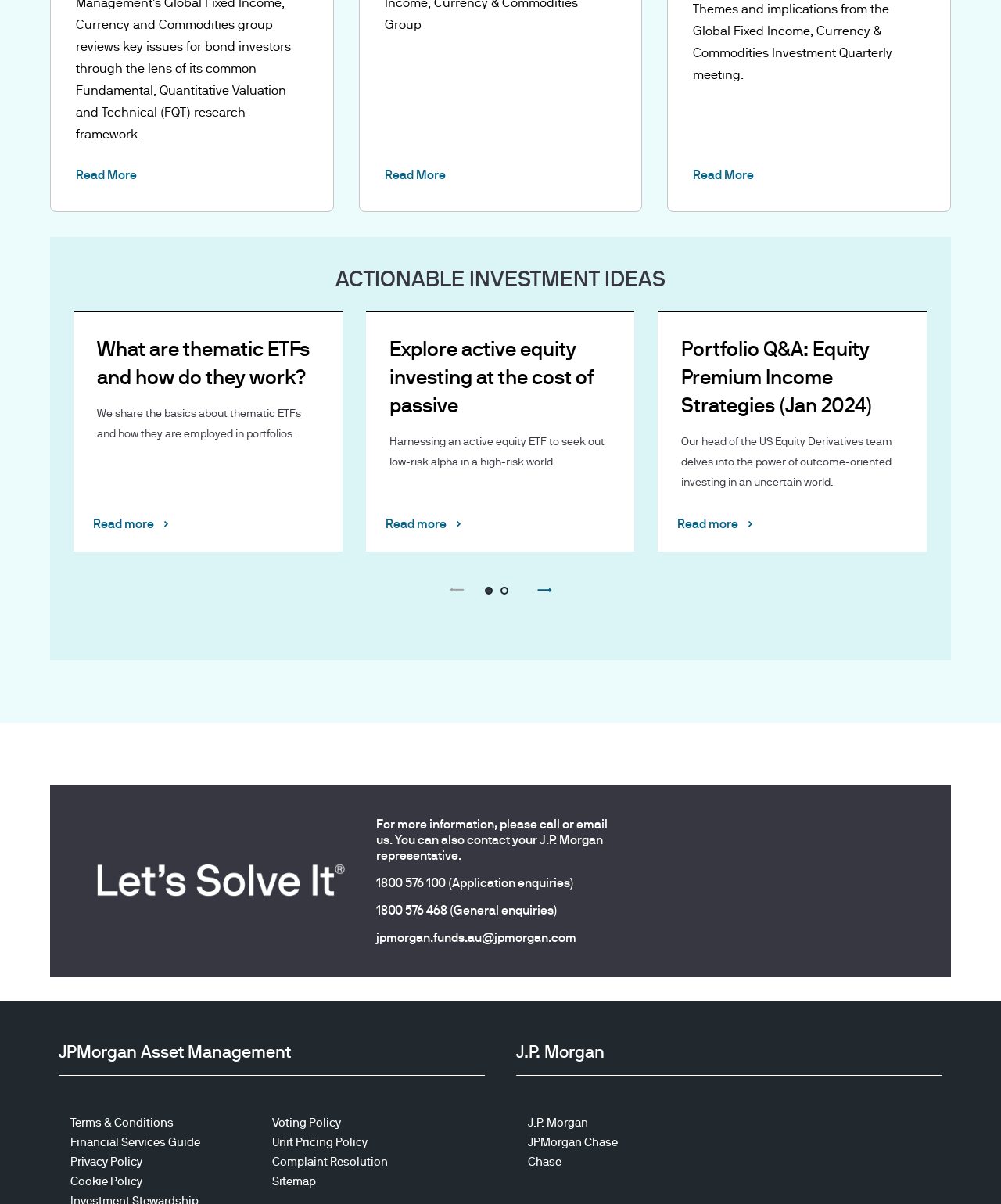What is the purpose of the 'back' and 'next' buttons?
Answer the question with as much detail as you can, using the image as a reference.

The 'back' and 'next' buttons are likely used for navigating between pages of articles or investment ideas, allowing users to move forward or backward through the content.